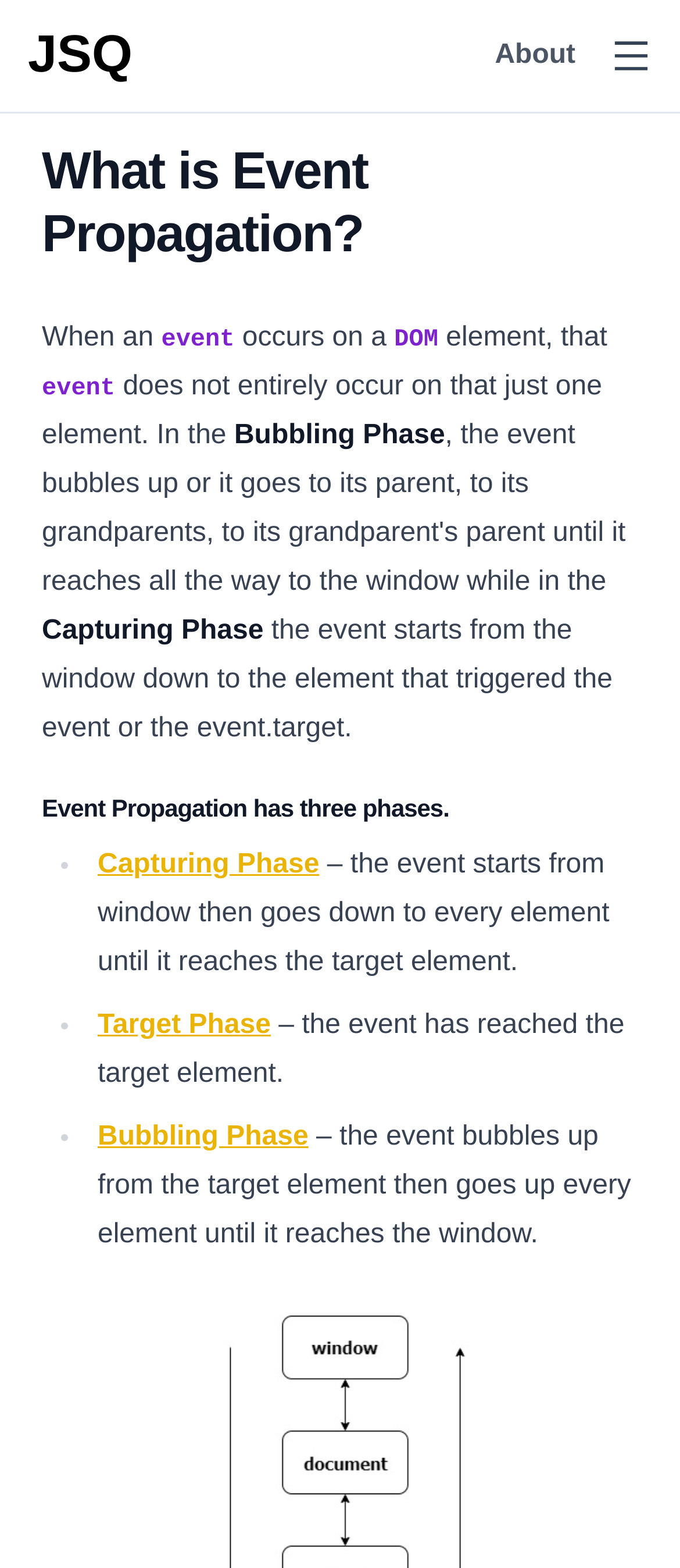How many phases are there in Event Propagation?
Respond to the question with a single word or phrase according to the image.

Three